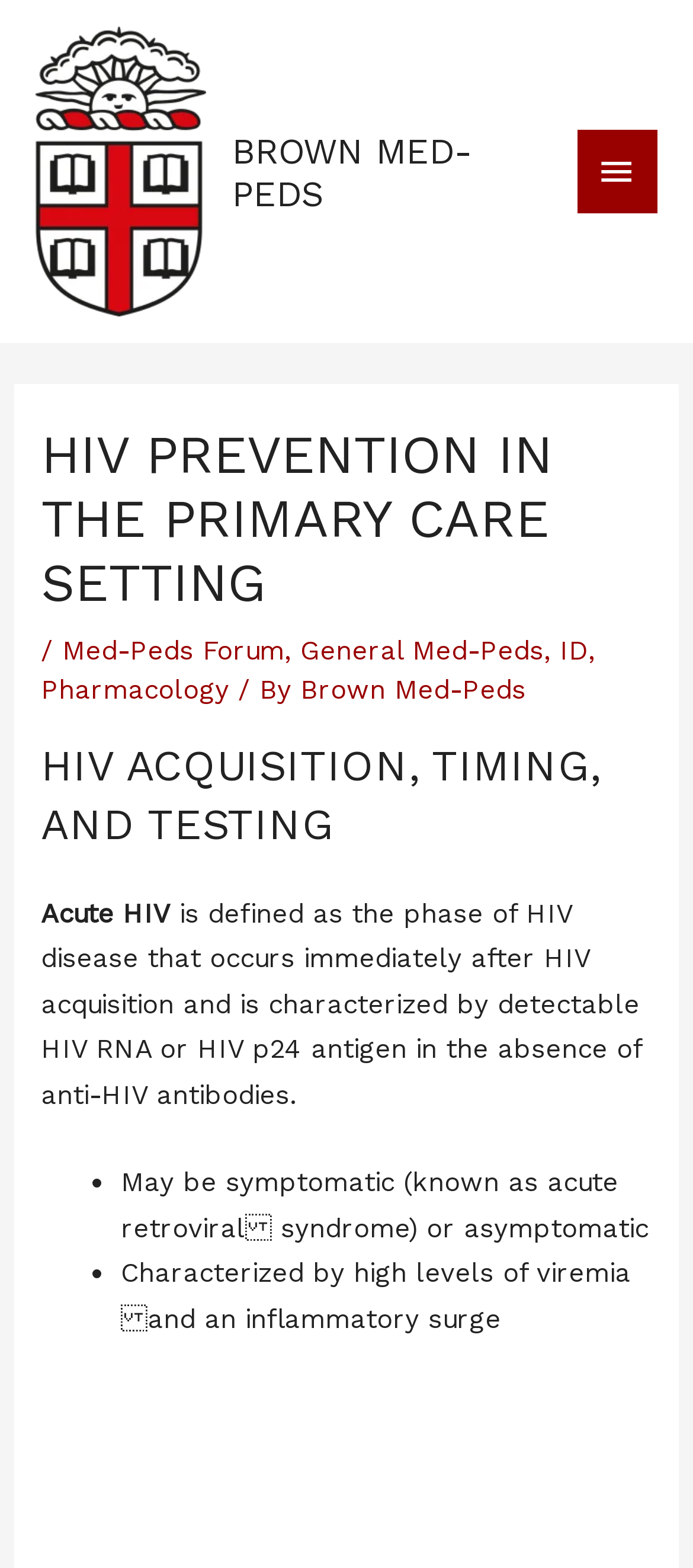Identify the bounding box coordinates of the region that should be clicked to execute the following instruction: "Click the main menu button".

[0.832, 0.083, 0.949, 0.136]